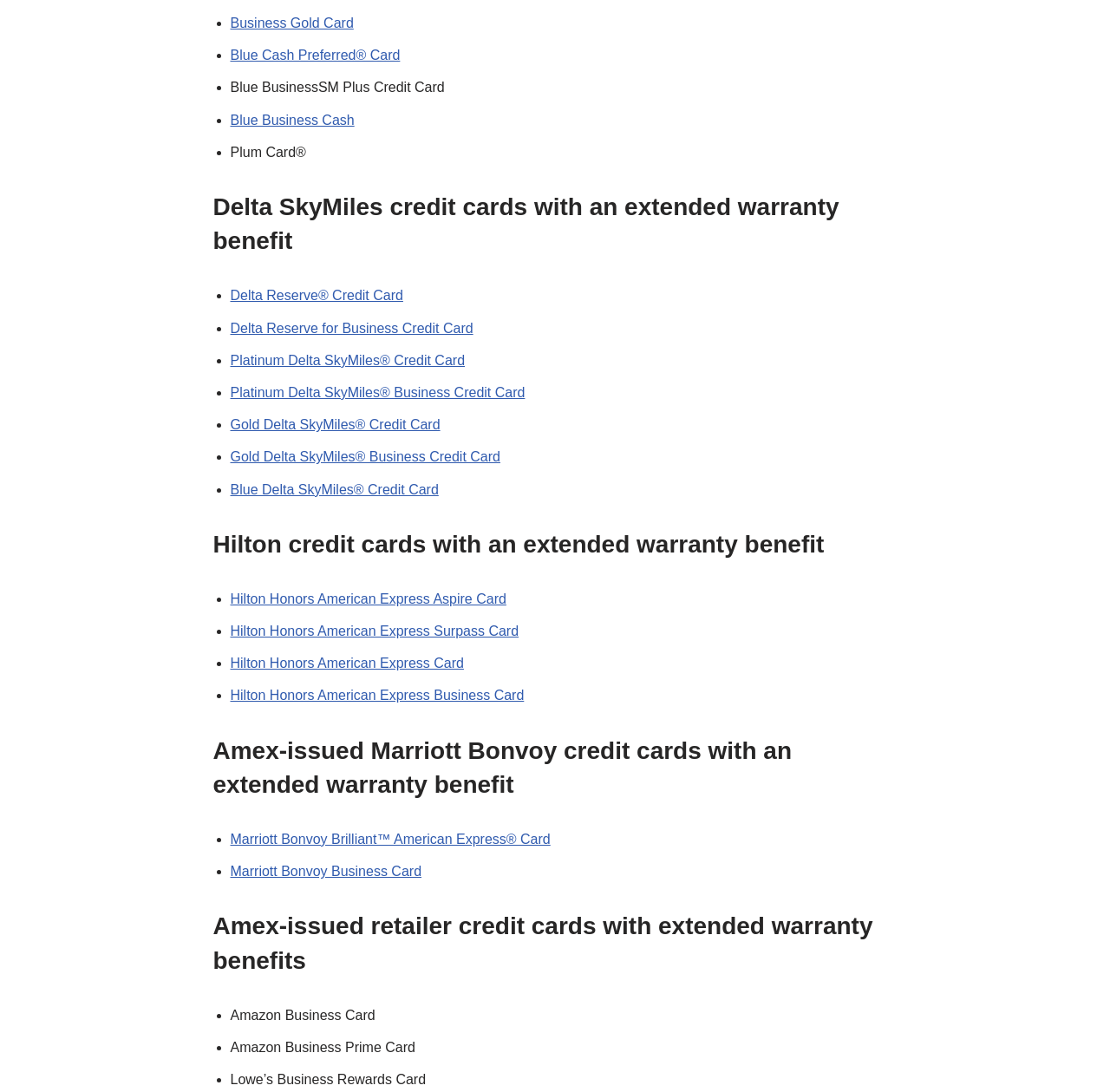Provide the bounding box coordinates for the area that should be clicked to complete the instruction: "Click on Amazon Business Card".

[0.207, 0.923, 0.338, 0.936]